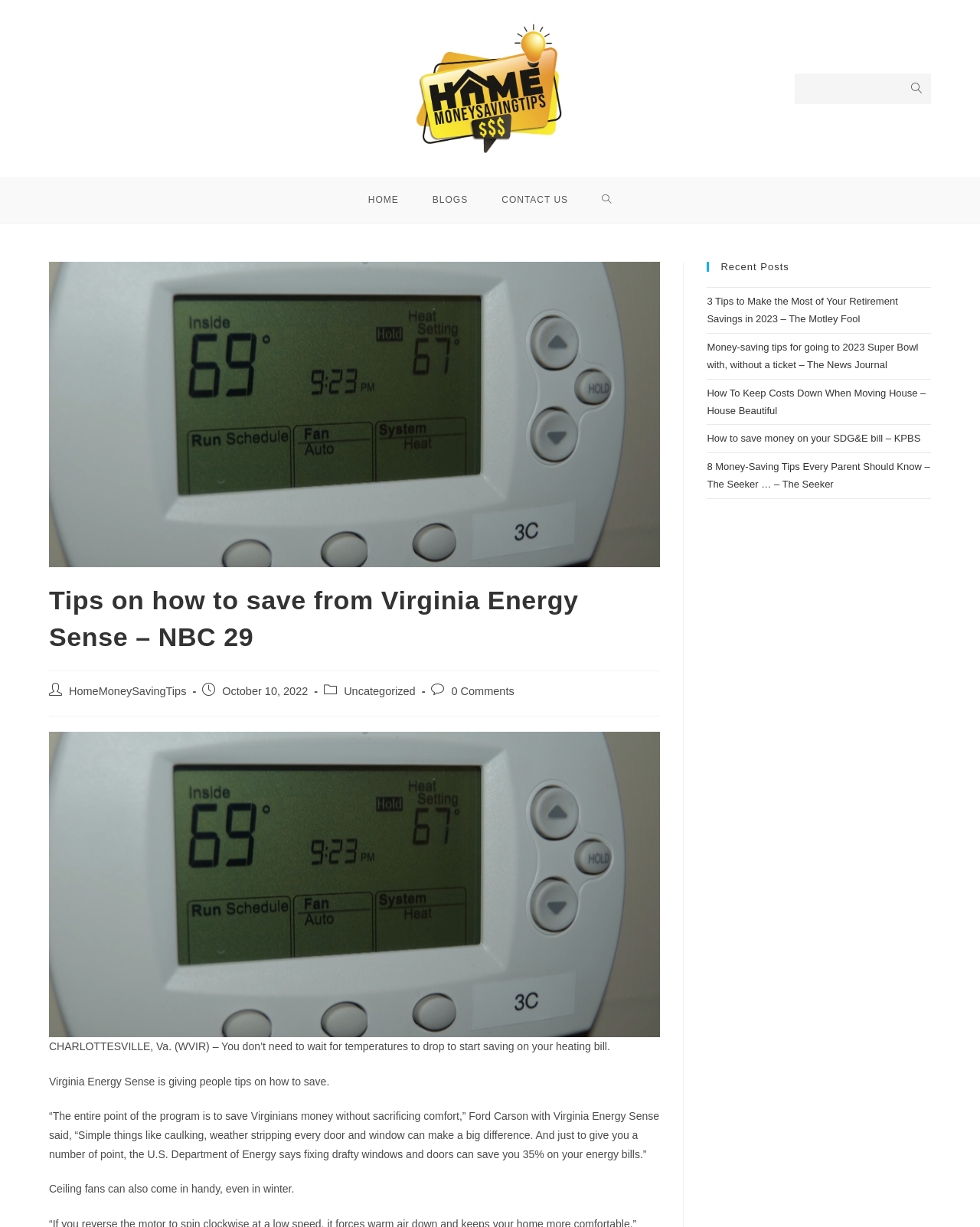Give a detailed explanation of the elements present on the webpage.

This webpage is about providing tips on how to save money, specifically from Virginia Energy Sense. At the top, there is a navigation bar with links to "Home", "Blogs", "Contact Us", and "Search website". Below the navigation bar, there is a large image with the title "Tips on how to save from Virginia Energy Sense – NBC 29" and a search bar with a magnifying glass icon.

The main content of the webpage is an article with a heading "Tips on how to save from Virginia Energy Sense – NBC 29". The article has a brief introduction, followed by a quote from Ford Carson with Virginia Energy Sense, discussing the importance of saving energy and providing tips on how to do so. The article also mentions the benefits of using ceiling fans in winter.

To the right of the main content, there is a sidebar with a heading "Recent Posts" and a list of five links to other articles related to saving money, including tips for retirement savings, attending the Super Bowl, moving house, and reducing energy bills.

At the top right corner of the webpage, there is a search box with a magnifying glass icon. Above the main content, there is a link to "Home Money Saving Tips" with an associated image.